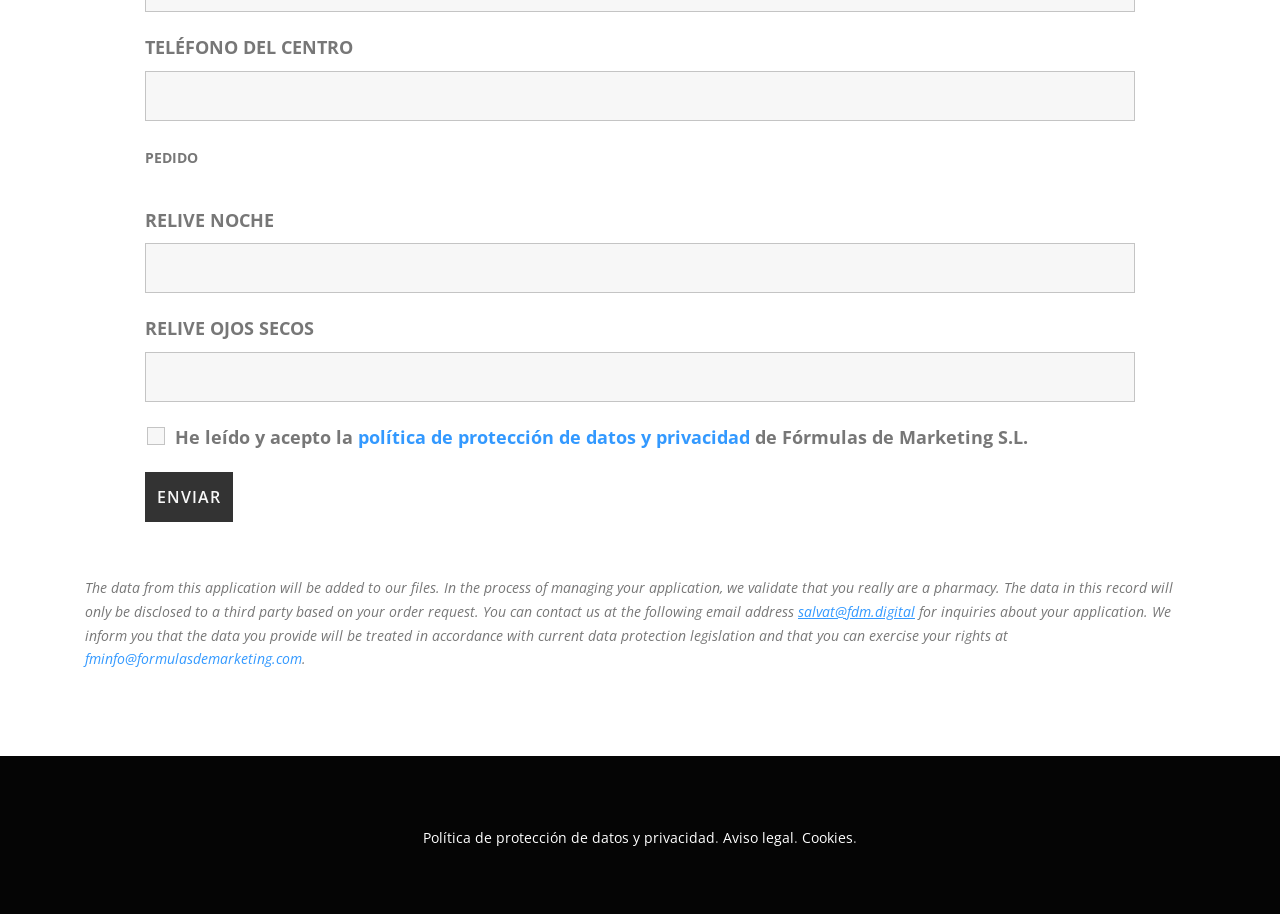Consider the image and give a detailed and elaborate answer to the question: 
What is the minimum value for 'RELIVE NOCHE'?

The 'RELIVE NOCHE' field is a spinbutton with a valuemin of 0, indicating that the minimum value that can be entered is 0.